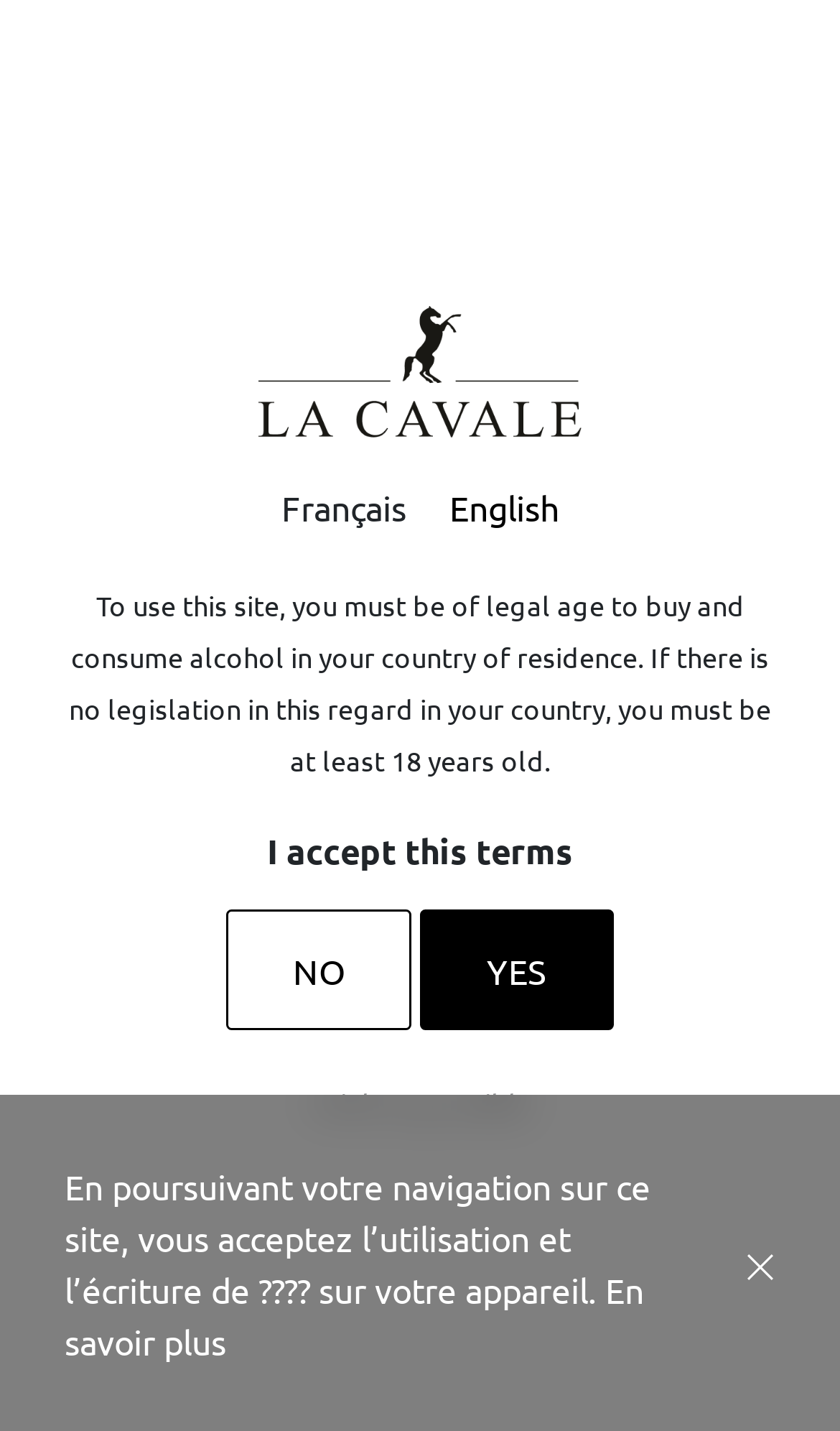Offer a comprehensive description of the webpage’s content and structure.

This webpage is about a wine product, specifically "La Cavale rouge 2020" from Domaine La Cavale. At the top of the page, there is a logo of the winery on the left side, accompanied by a button to switch between English and French languages. On the right side, there is a button to open the menu.

Below the top section, there is a header section with two headings. The first heading displays the product name "La Cavale rouge 2020", and the second heading shows the appellation "AOP LUBERON". 

To the right of the headings, there is a figure that takes up the entire width of the page. 

On the left side of the page, there is a section with contact information, including a phone number and an email address. There is also a static text that says "Contact us for quote".

In the middle of the page, there is an alert section that displays a message about the legal age to buy and consume alcohol in the user's country of residence. Below this message, there are two links to switch between French and English languages. 

Further down, there is a static text that explains the terms of using the site, followed by two buttons to accept or decline the terms. Below this section, there is a static text that says "Drink responsibly".

At the bottom of the page, there is another alert section that displays a message about the use of cookies on the site. There is a link to learn more about the cookies and a button to close the alert.